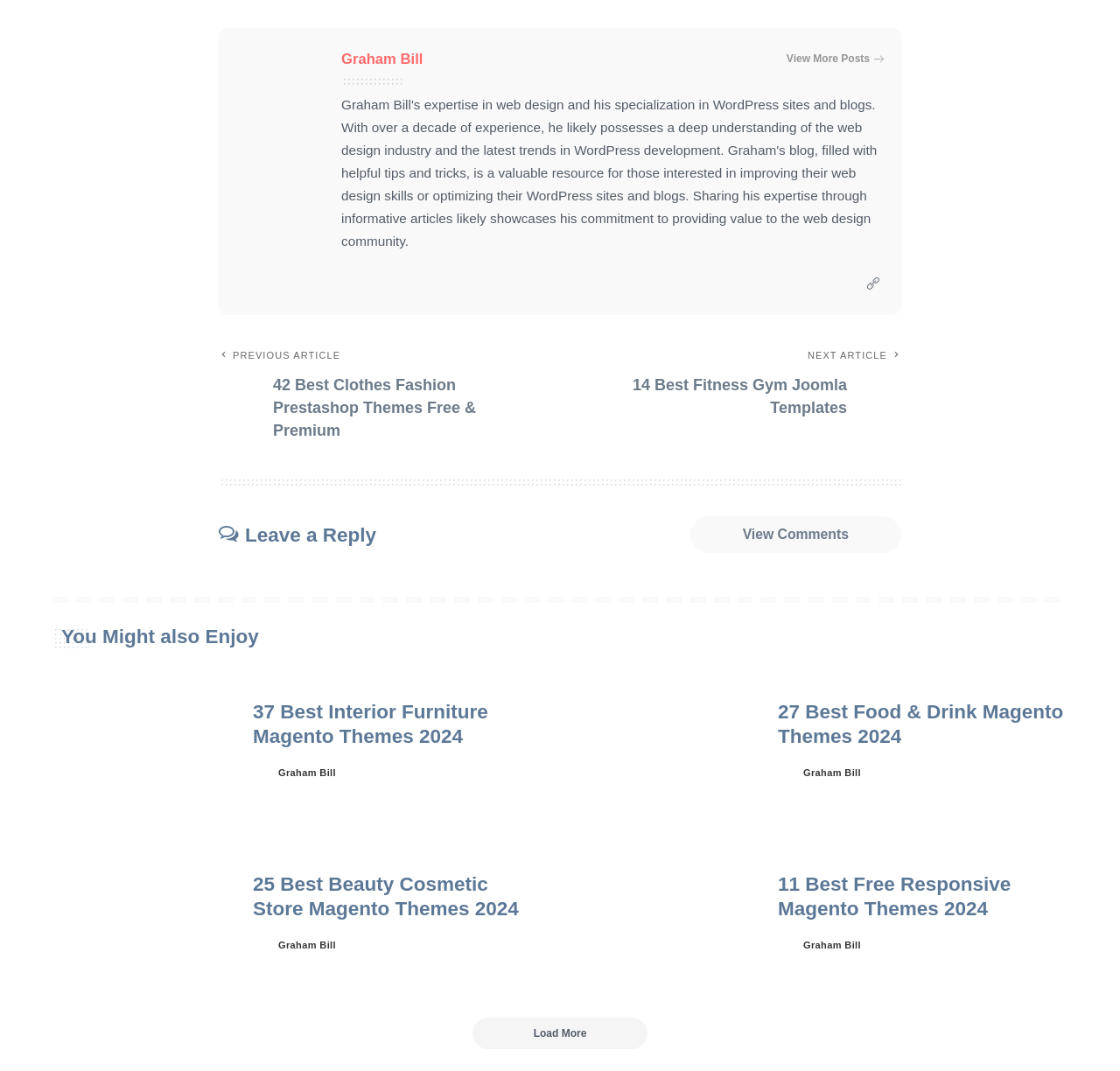Based on the element description: "Graham Bill", identify the UI element and provide its bounding box coordinates. Use four float numbers between 0 and 1, [left, top, right, bottom].

[0.305, 0.047, 0.378, 0.063]